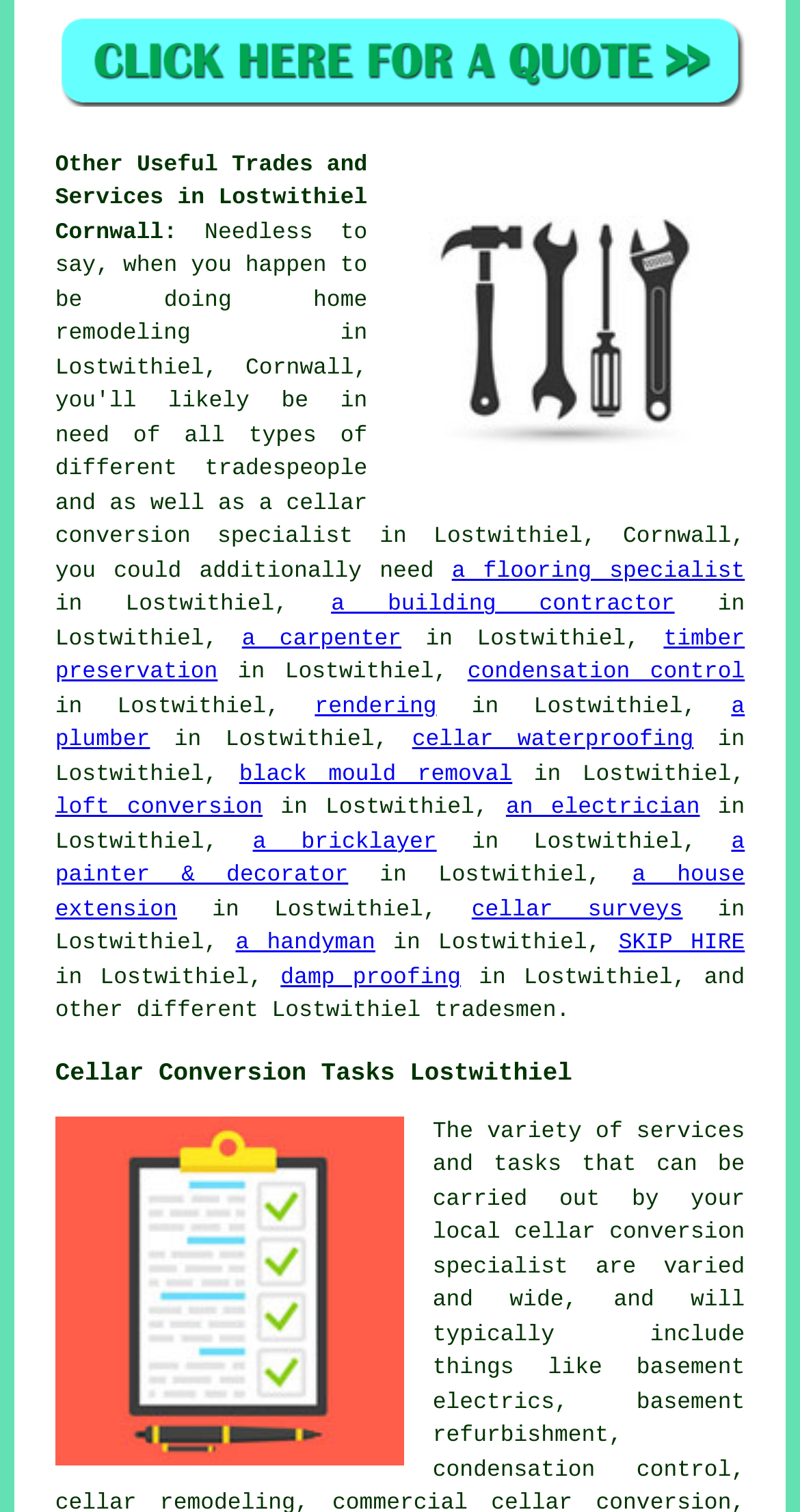Please answer the following query using a single word or phrase: 
What is the main topic of this webpage?

Basement Conversion